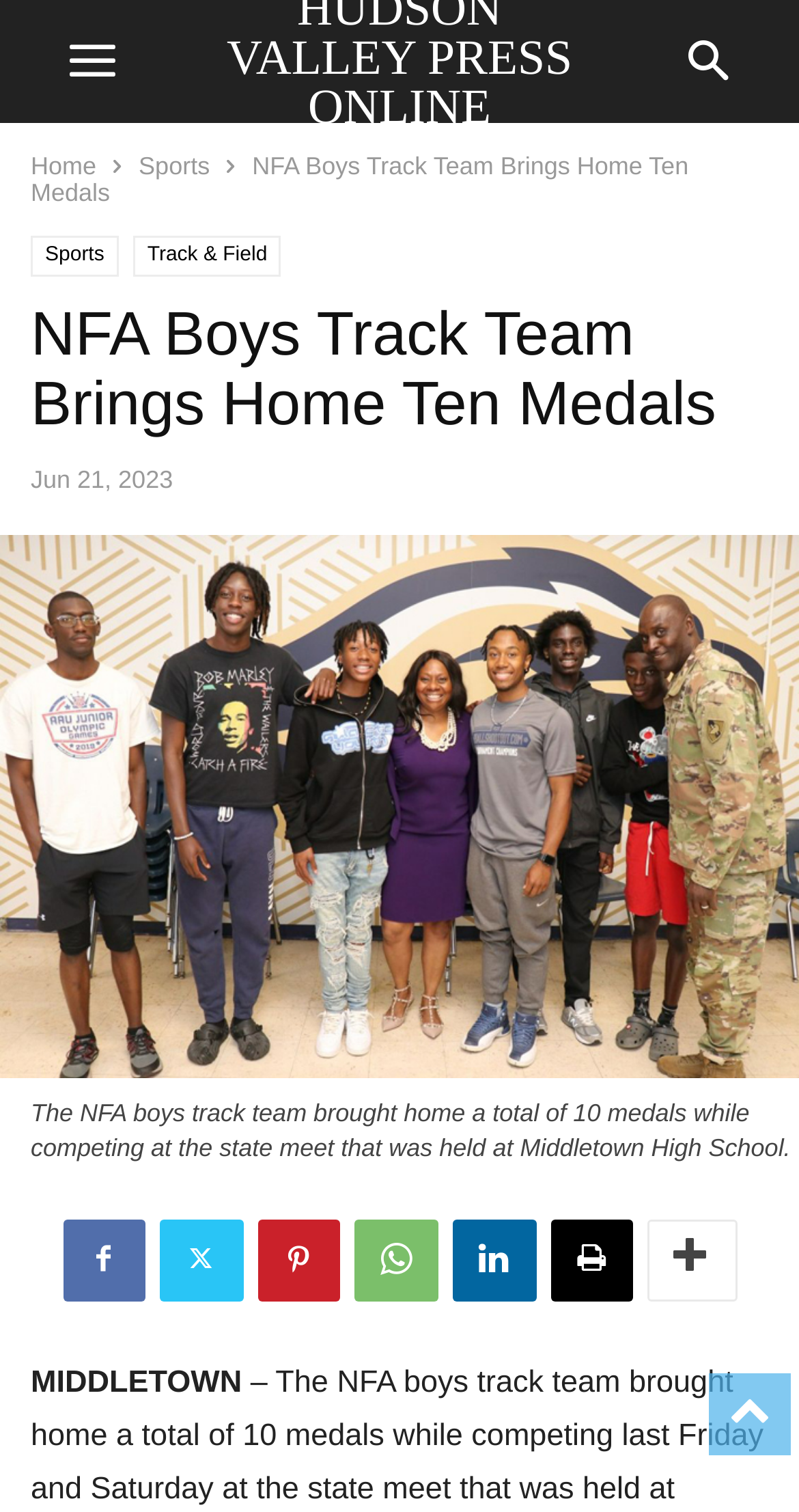Find the bounding box coordinates of the element I should click to carry out the following instruction: "Read the article".

[0.0, 0.695, 1.0, 0.718]